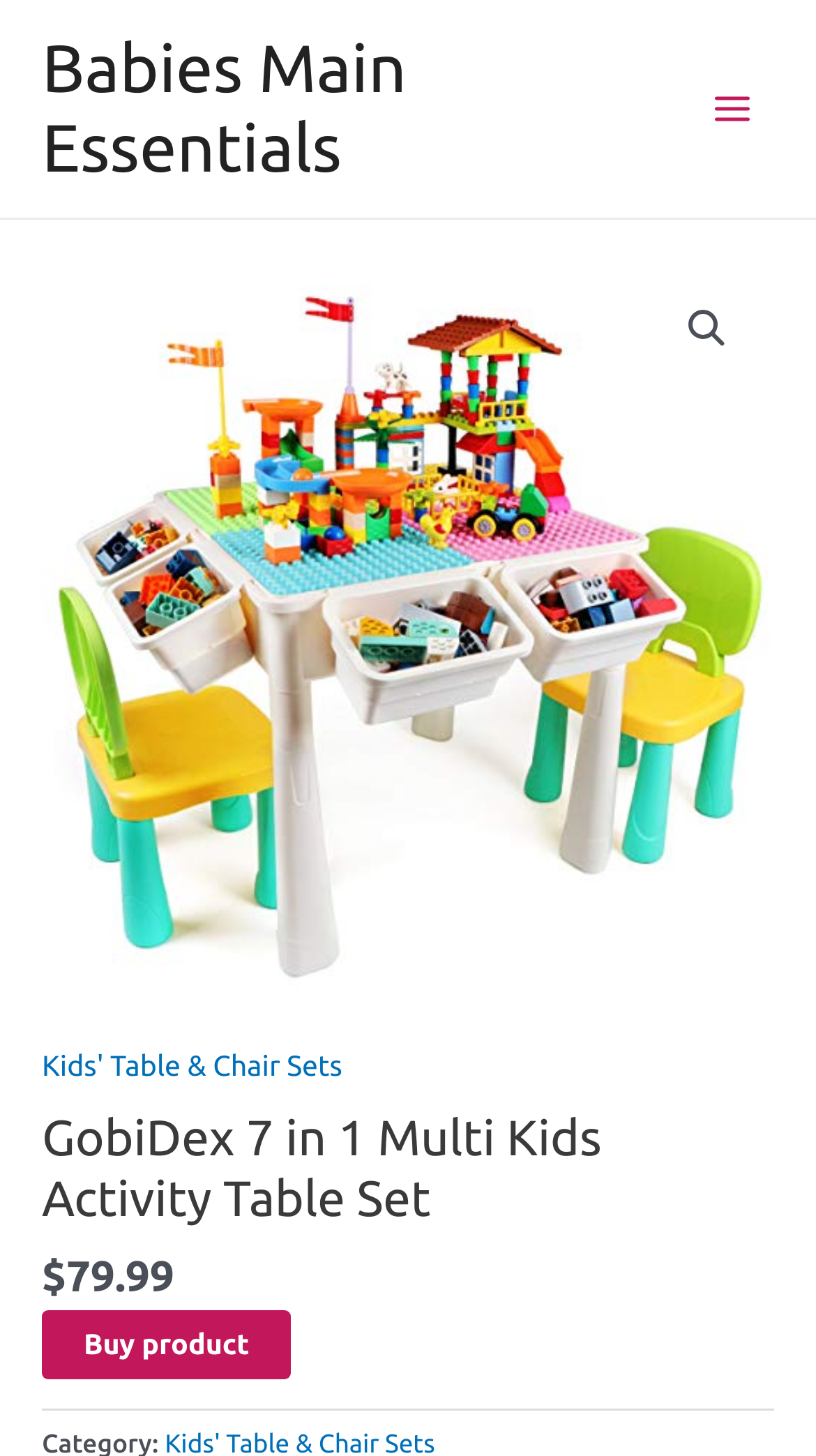What is the category of the product?
Answer the question using a single word or phrase, according to the image.

Kids' Table & Chair Sets